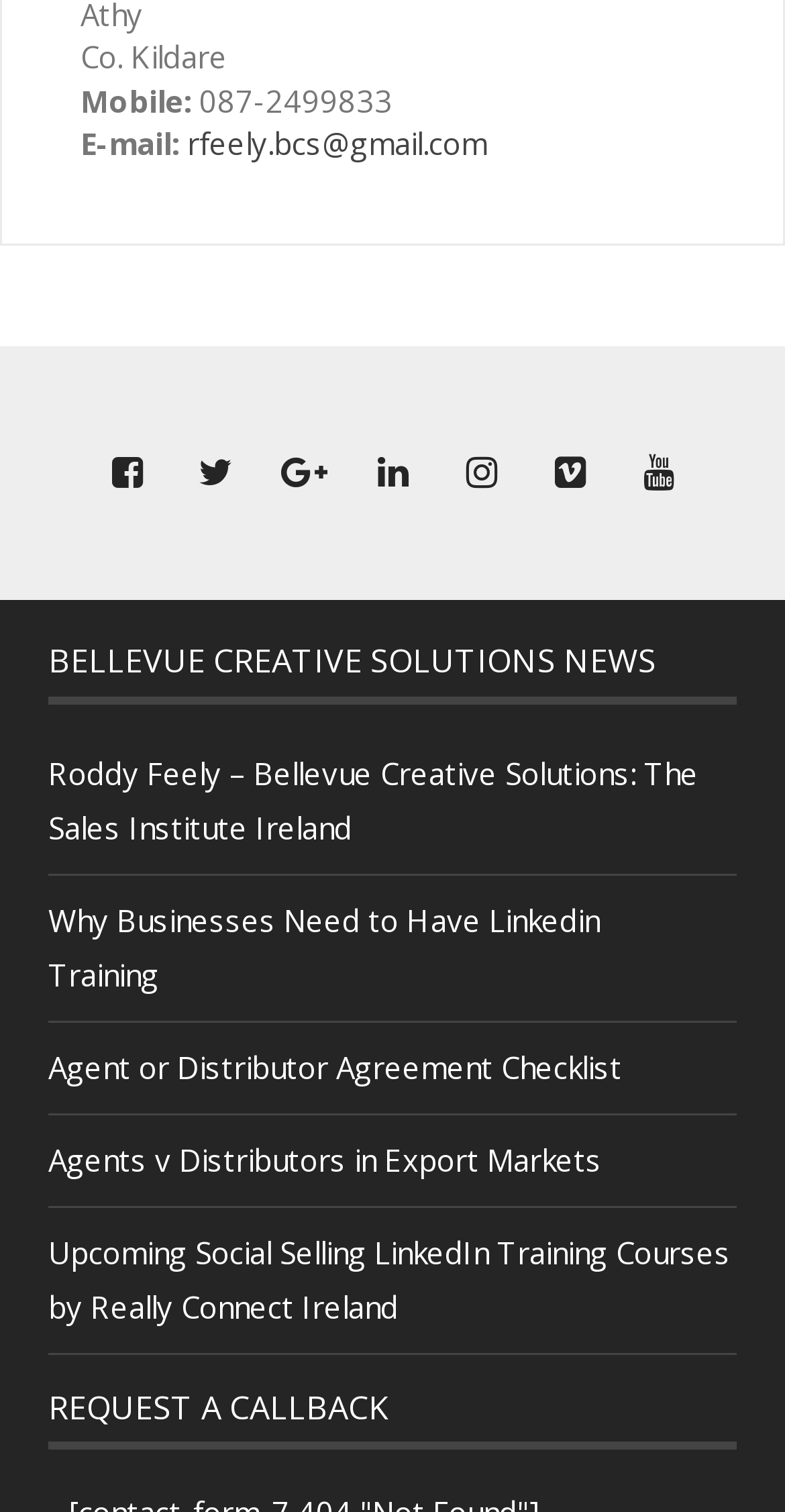What is the topic of the latest article?
Observe the image and answer the question with a one-word or short phrase response.

Upcoming Social Selling LinkedIn Training Courses